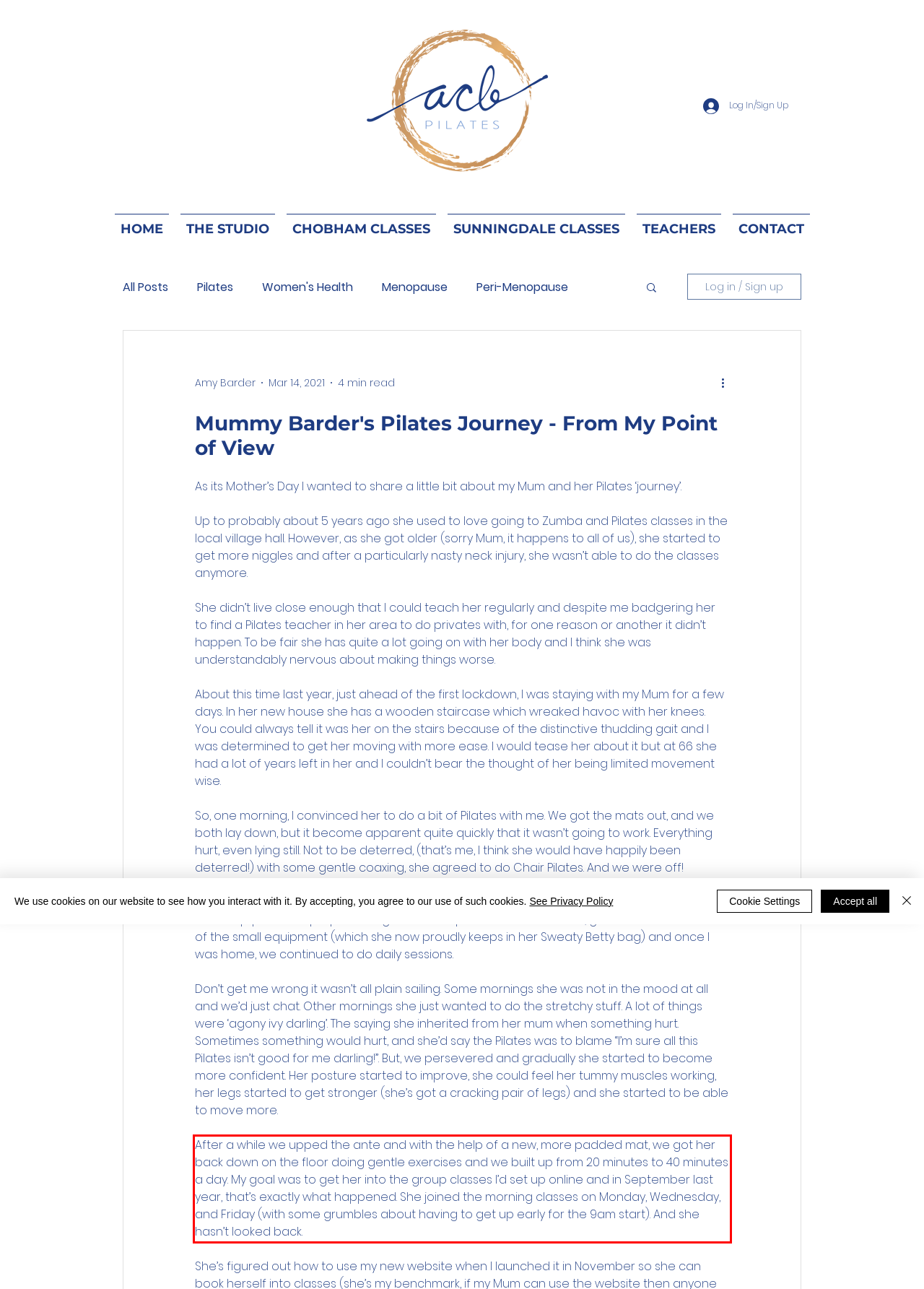Given a webpage screenshot, locate the red bounding box and extract the text content found inside it.

After a while we upped the ante and with the help of a new, more padded mat, we got her back down on the floor doing gentle exercises and we built up from 20 minutes to 40 minutes a day. My goal was to get her into the group classes I’d set up online and in September last year, that’s exactly what happened. She joined the morning classes on Monday, Wednesday, and Friday (with some grumbles about having to get up early for the 9am start). And she hasn’t looked back.